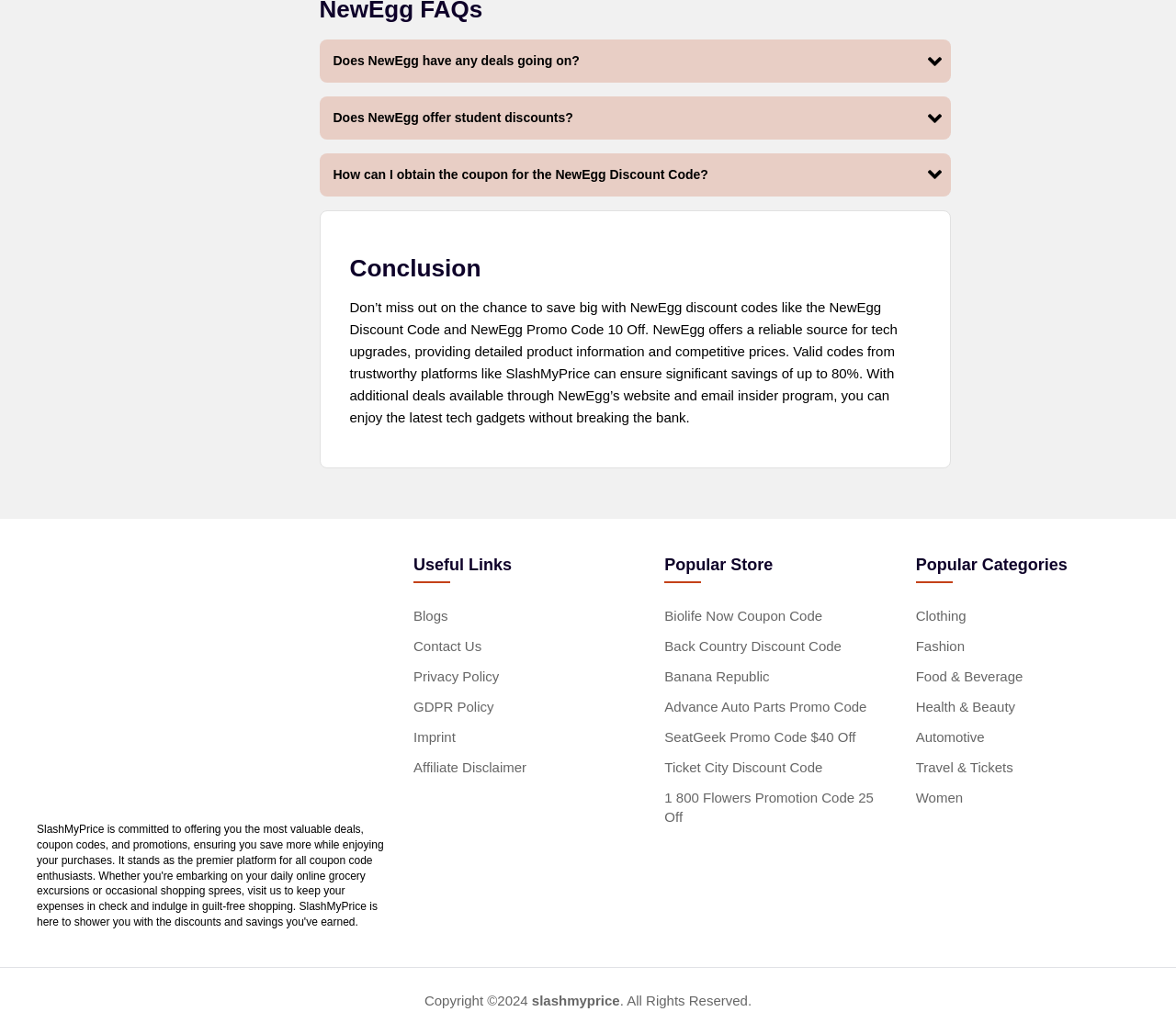Determine the bounding box coordinates of the section I need to click to execute the following instruction: "Click on 'Contact Us'". Provide the coordinates as four float numbers between 0 and 1, i.e., [left, top, right, bottom].

[0.352, 0.624, 0.41, 0.639]